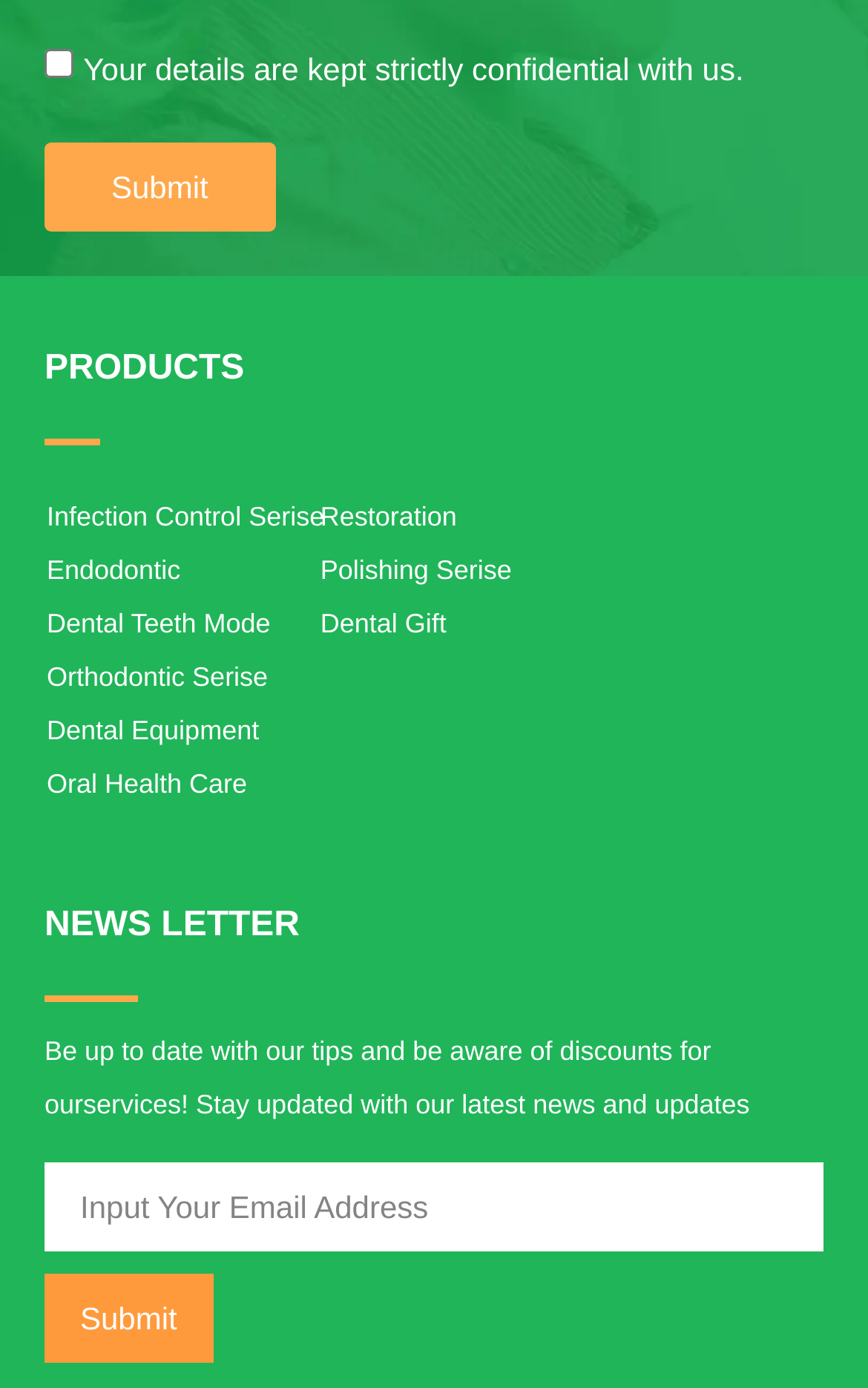What is the topic of the newsletter?
Refer to the image and provide a concise answer in one word or phrase.

Tips and discounts